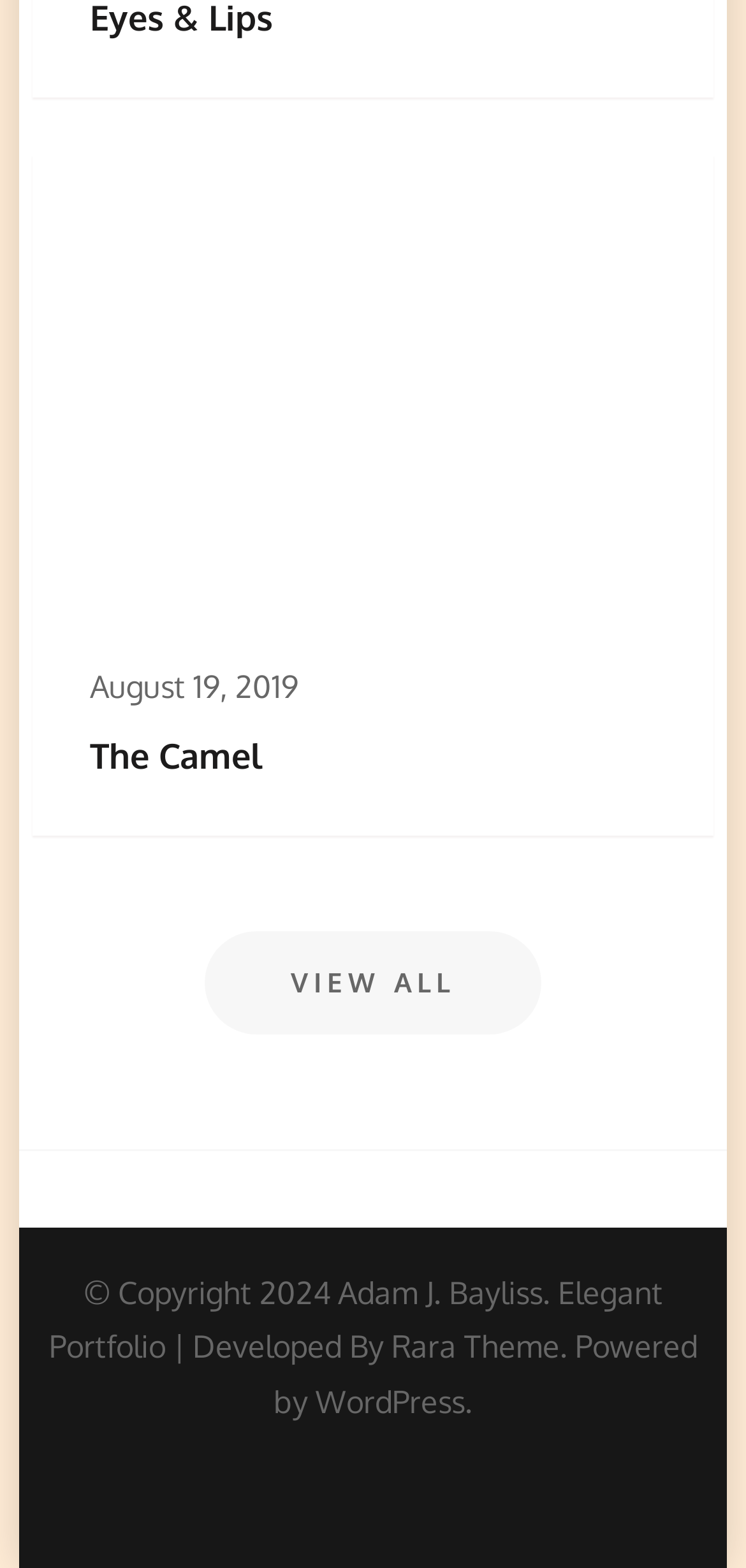What is the date mentioned on the webpage?
Answer the question using a single word or phrase, according to the image.

August 19, 2019